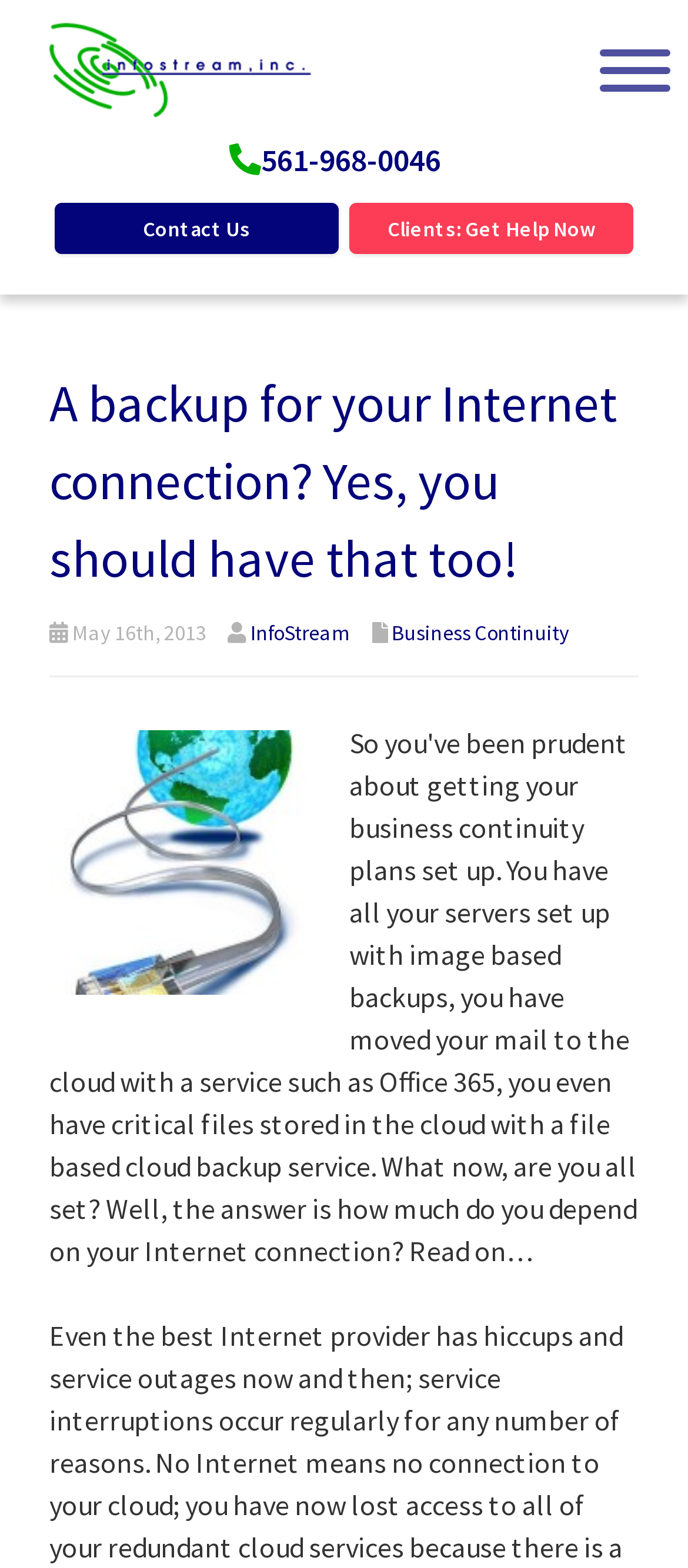What is the topic of the webpage?
Please respond to the question with as much detail as possible.

The topic of the webpage can be inferred from the heading element with the text 'A backup for your Internet connection? Yes, you should have that too!', which suggests that the webpage is discussing the importance of having a backup for one's internet connection.